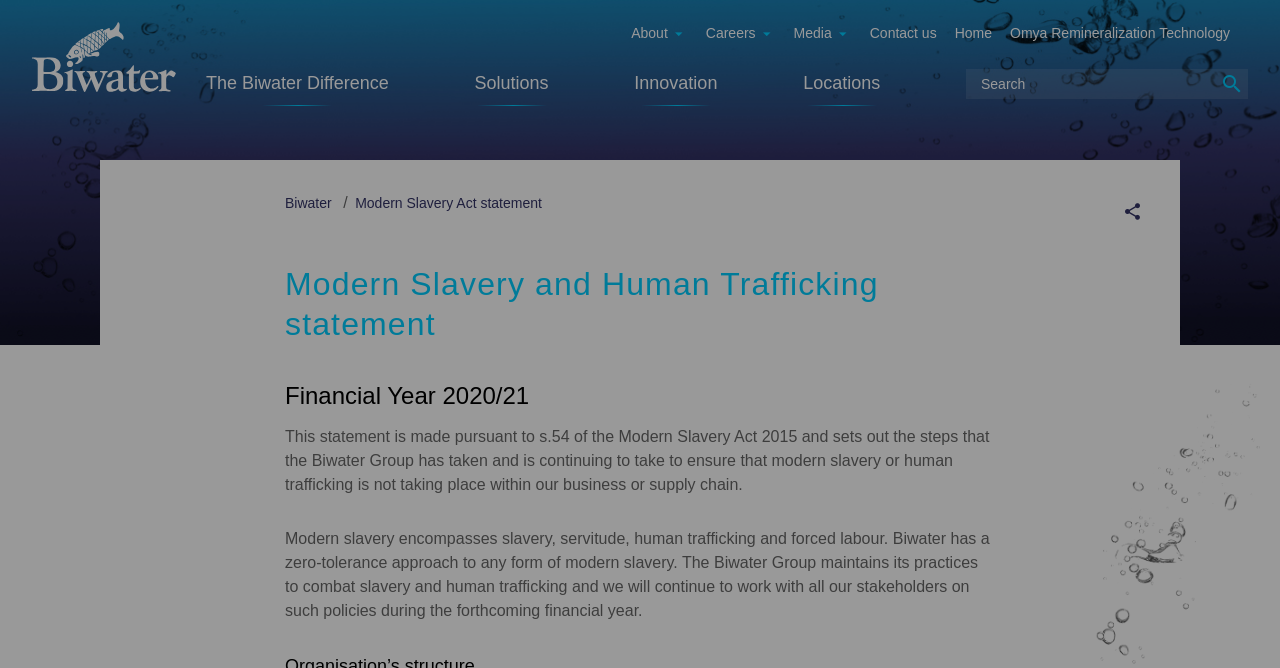What is the name of the company that made this statement?
Please answer the question with a detailed and comprehensive explanation.

The company's logo is present at the top left corner of the webpage, and the menu items and links also suggest that the company is Biwater.